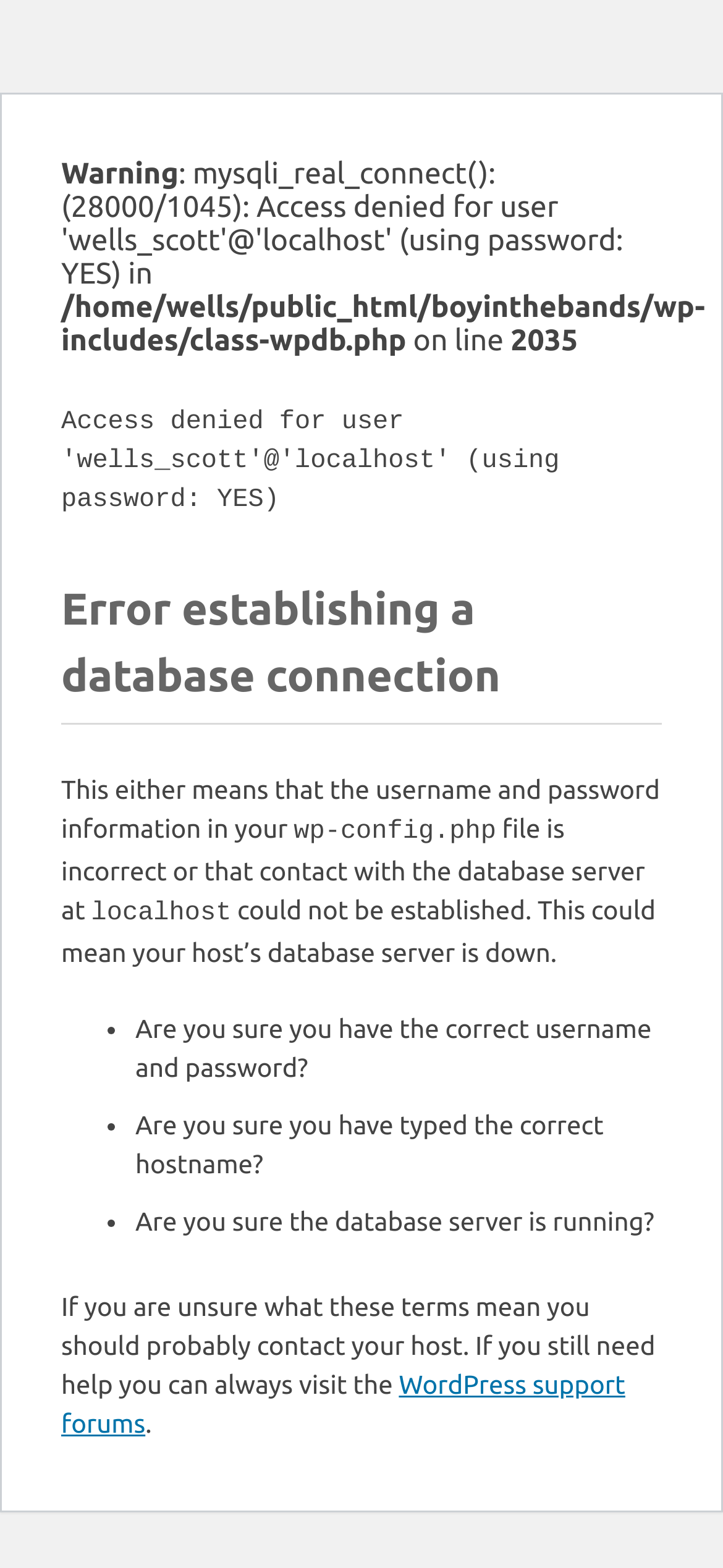Where can you get additional help for the error?
Please give a detailed and elaborate answer to the question based on the image.

The webpage provides a link to the WordPress support forums, where you can get additional help and support for resolving the database connection error.